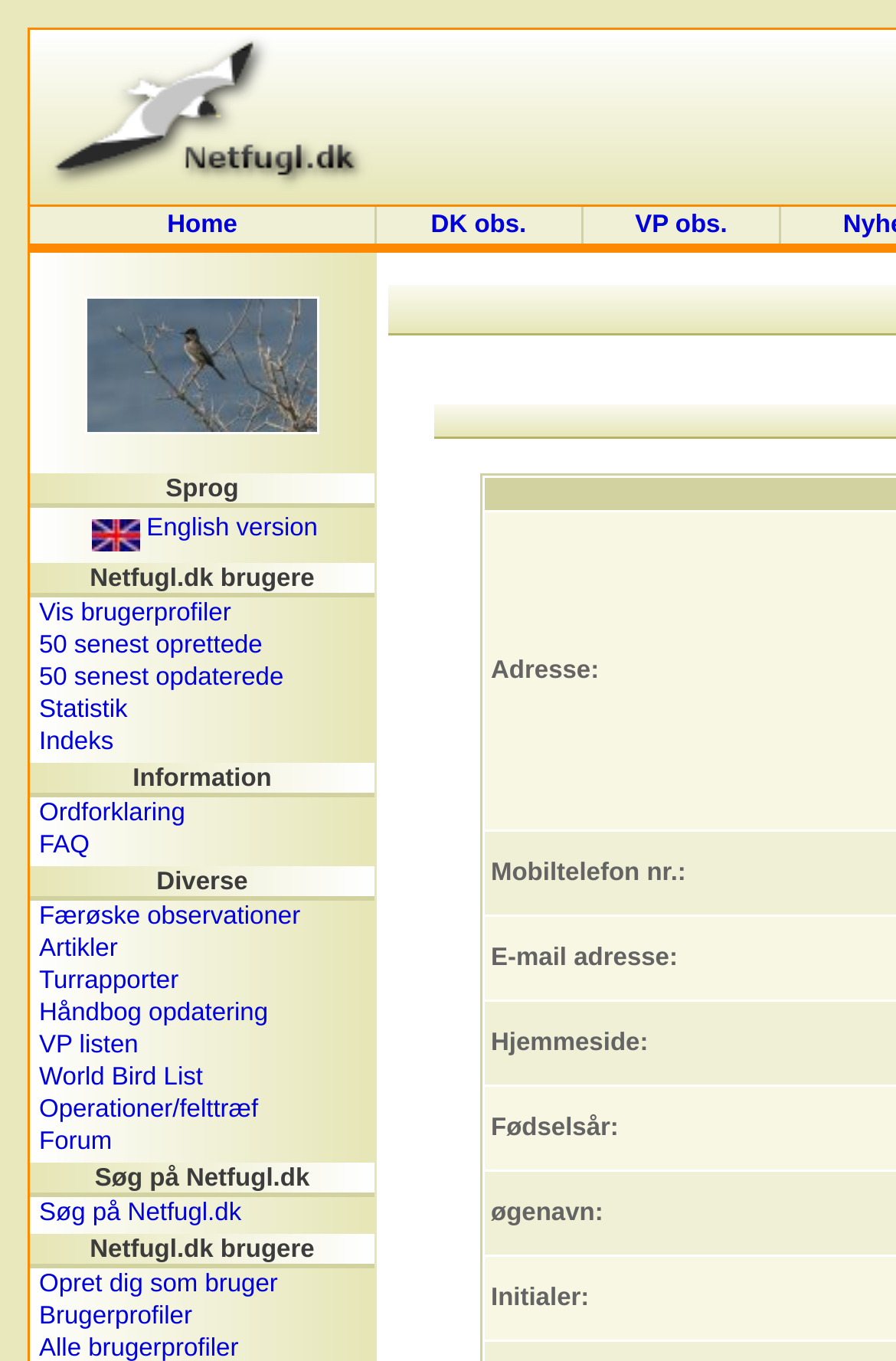Determine the bounding box coordinates for the HTML element described here: "Opret dig som bruger".

[0.044, 0.934, 0.31, 0.954]